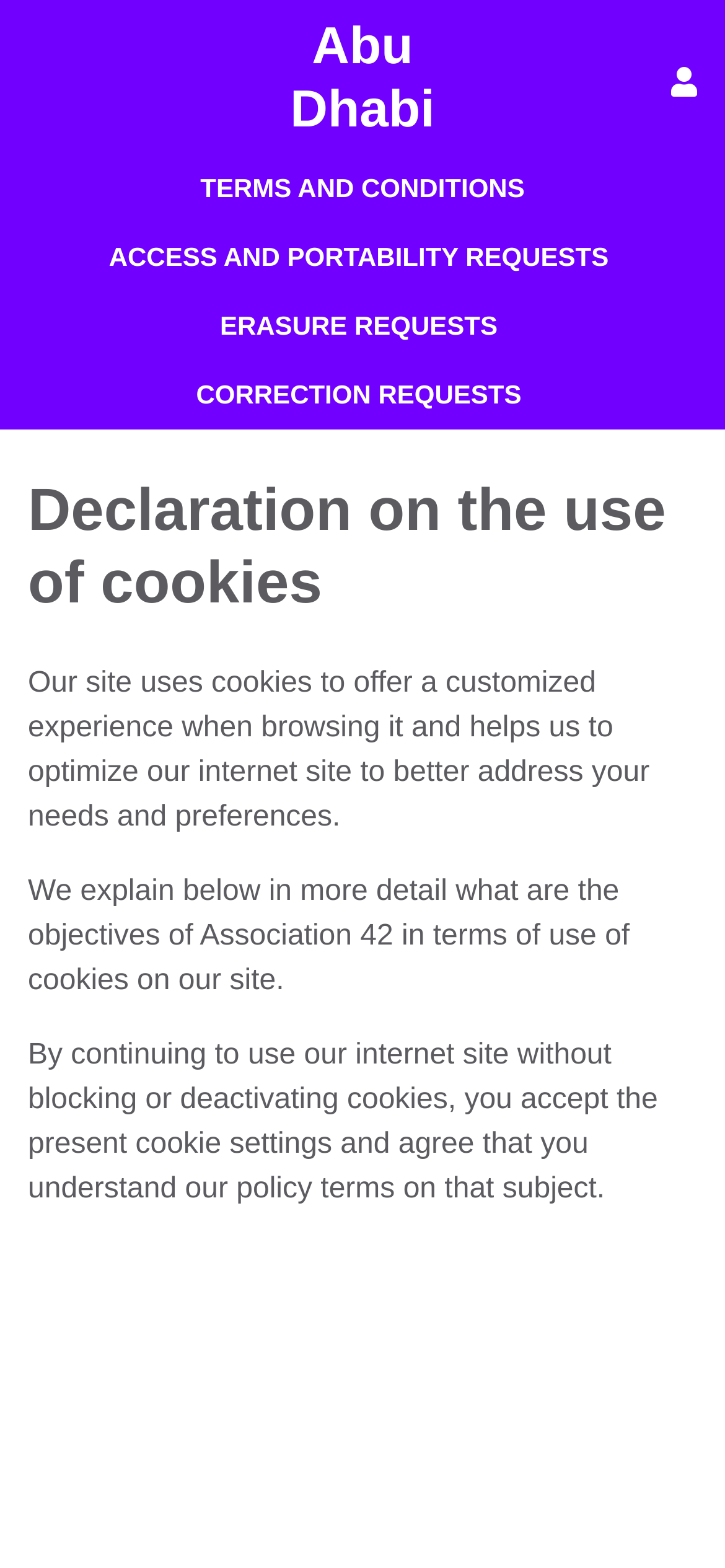Give a one-word or short phrase answer to this question: 
How can I deactivate cookies?

Click cookie policy banner